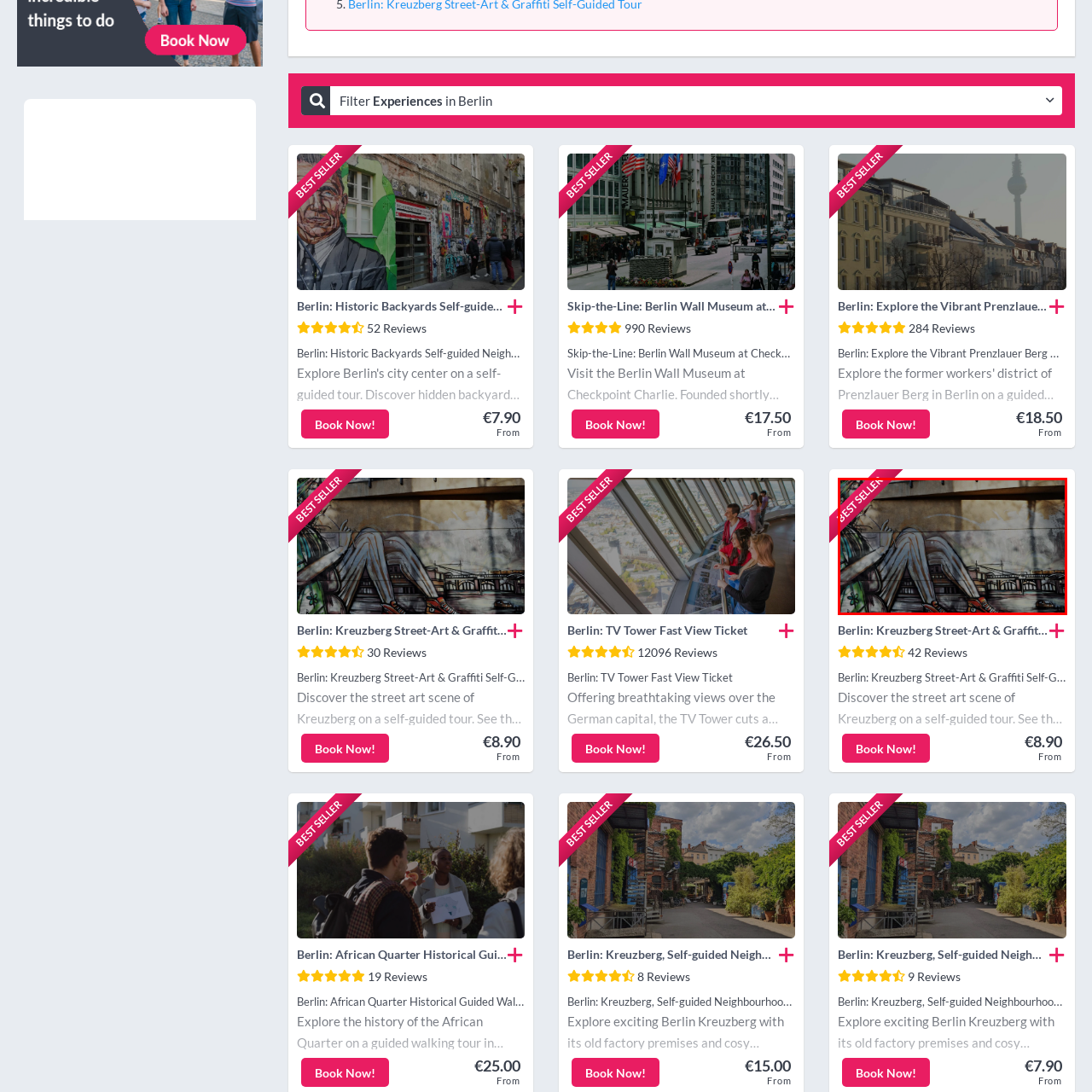Notice the image within the red frame, What is the name of the guided tour associated with the mural?
 Your response should be a single word or phrase.

Berlin: Kreuzberg Street-Art & Graffiti Self-Guided Tour